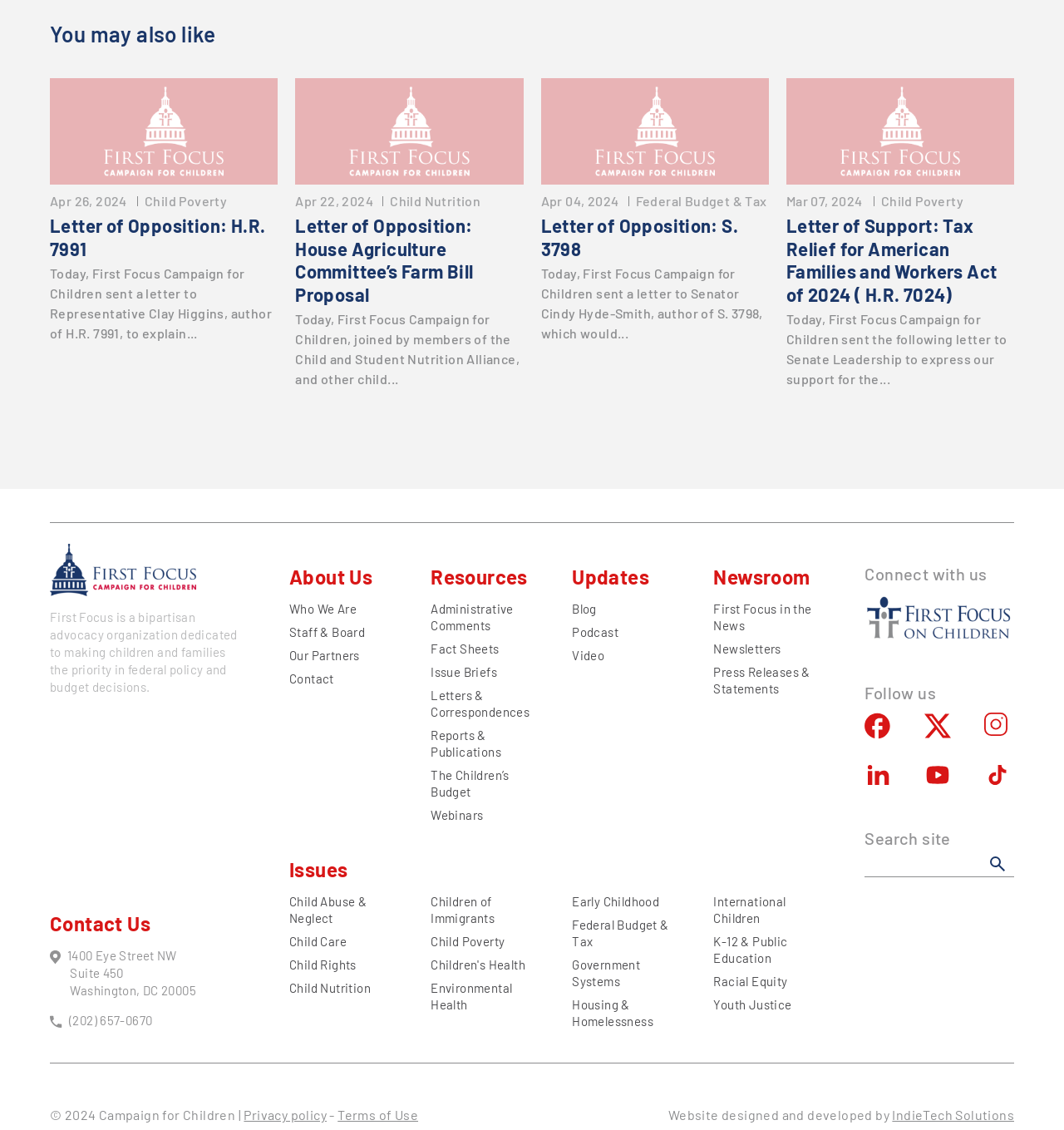Identify the bounding box coordinates for the UI element described by the following text: "Press Releases & Statements". Provide the coordinates as four float numbers between 0 and 1, in the format [left, top, right, bottom].

[0.671, 0.588, 0.762, 0.616]